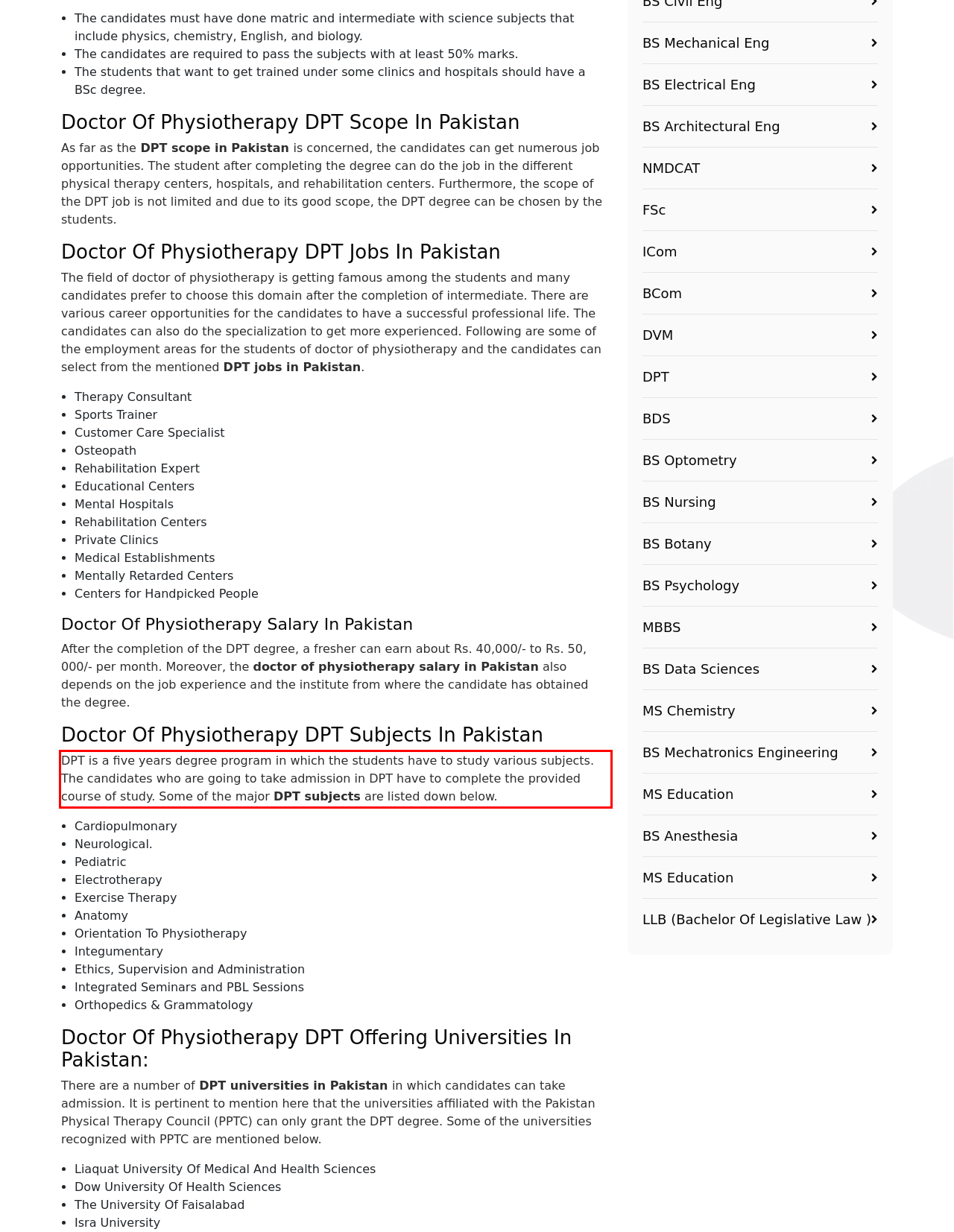Please analyze the provided webpage screenshot and perform OCR to extract the text content from the red rectangle bounding box.

DPT is a five years degree program in which the students have to study various subjects. The candidates who are going to take admission in DPT have to complete the provided course of study. Some of the major DPT subjects are listed down below.